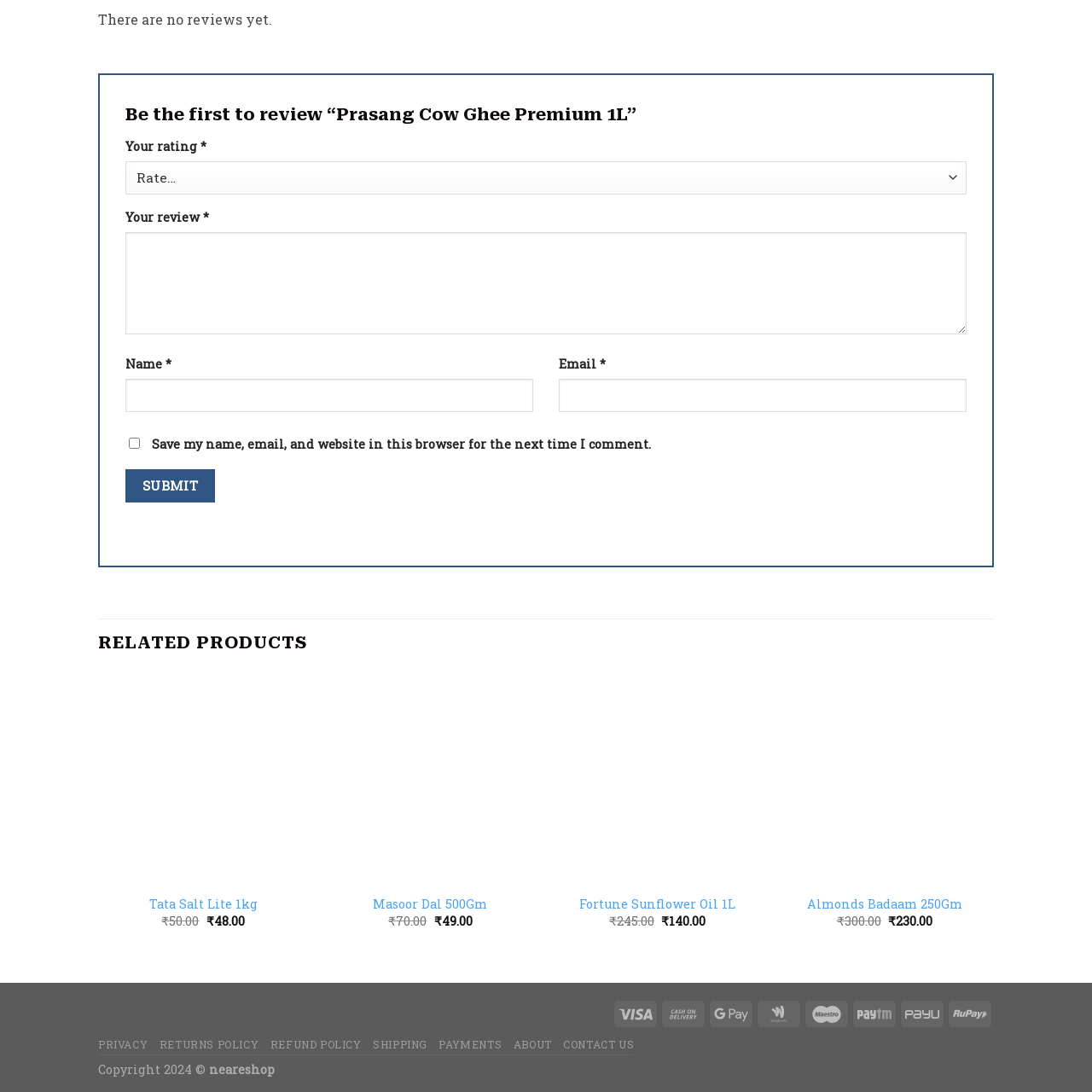Analyze the image highlighted by the red bounding box and give a one-word or phrase answer to the query: What is the purpose of the '+' symbol?

Add to cart